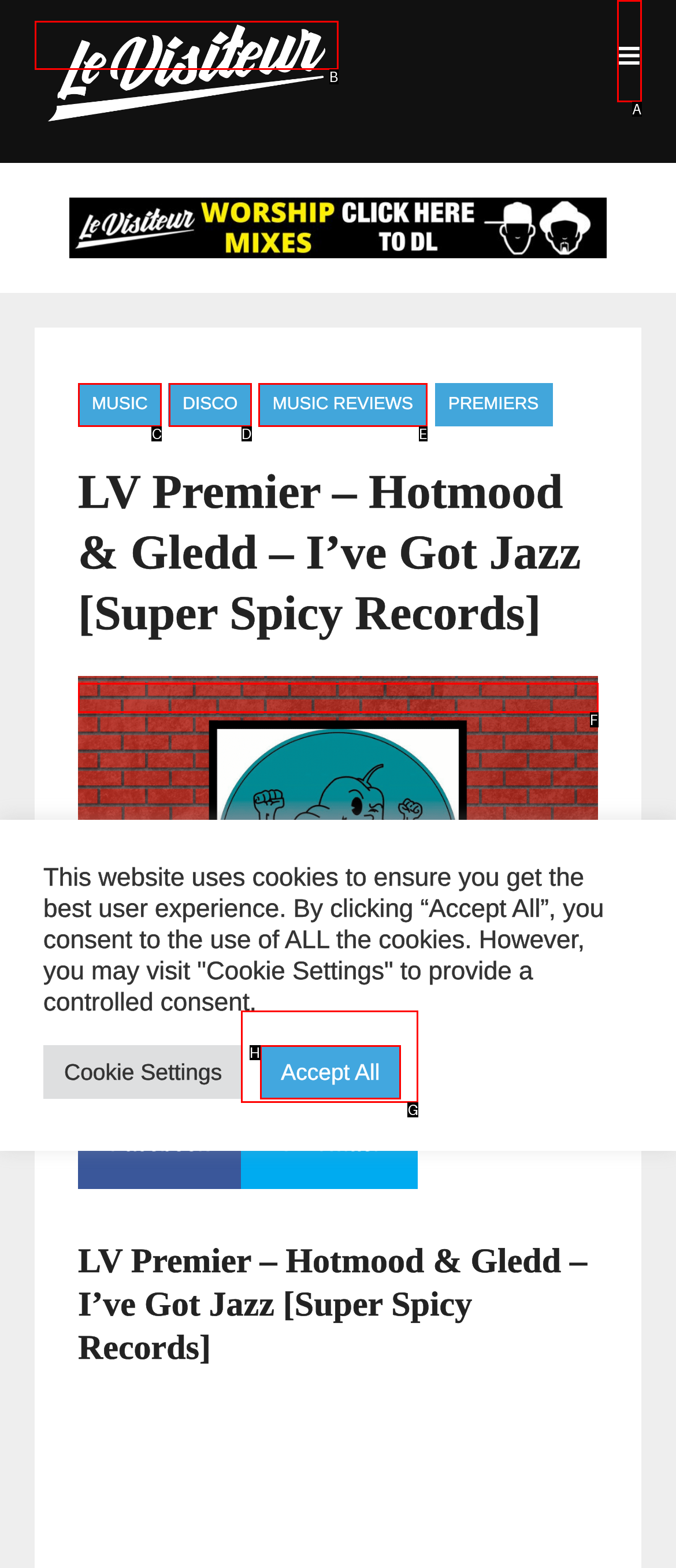Choose the letter of the element that should be clicked to complete the task: Open the menu
Answer with the letter from the possible choices.

A